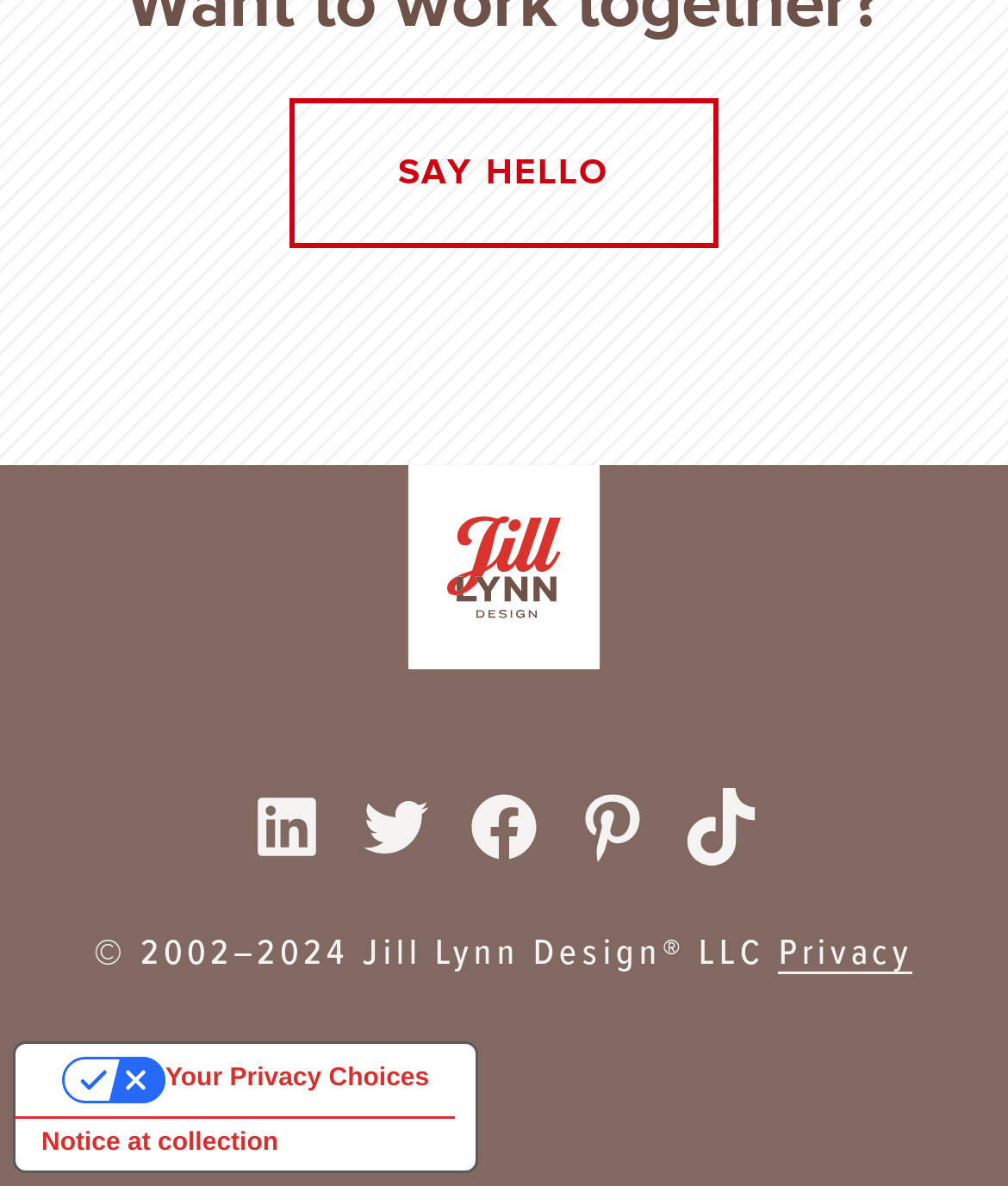Determine the bounding box coordinates (top-left x, top-left y, bottom-right x, bottom-right y) of the UI element described in the following text: Say Hello

[0.287, 0.083, 0.713, 0.209]